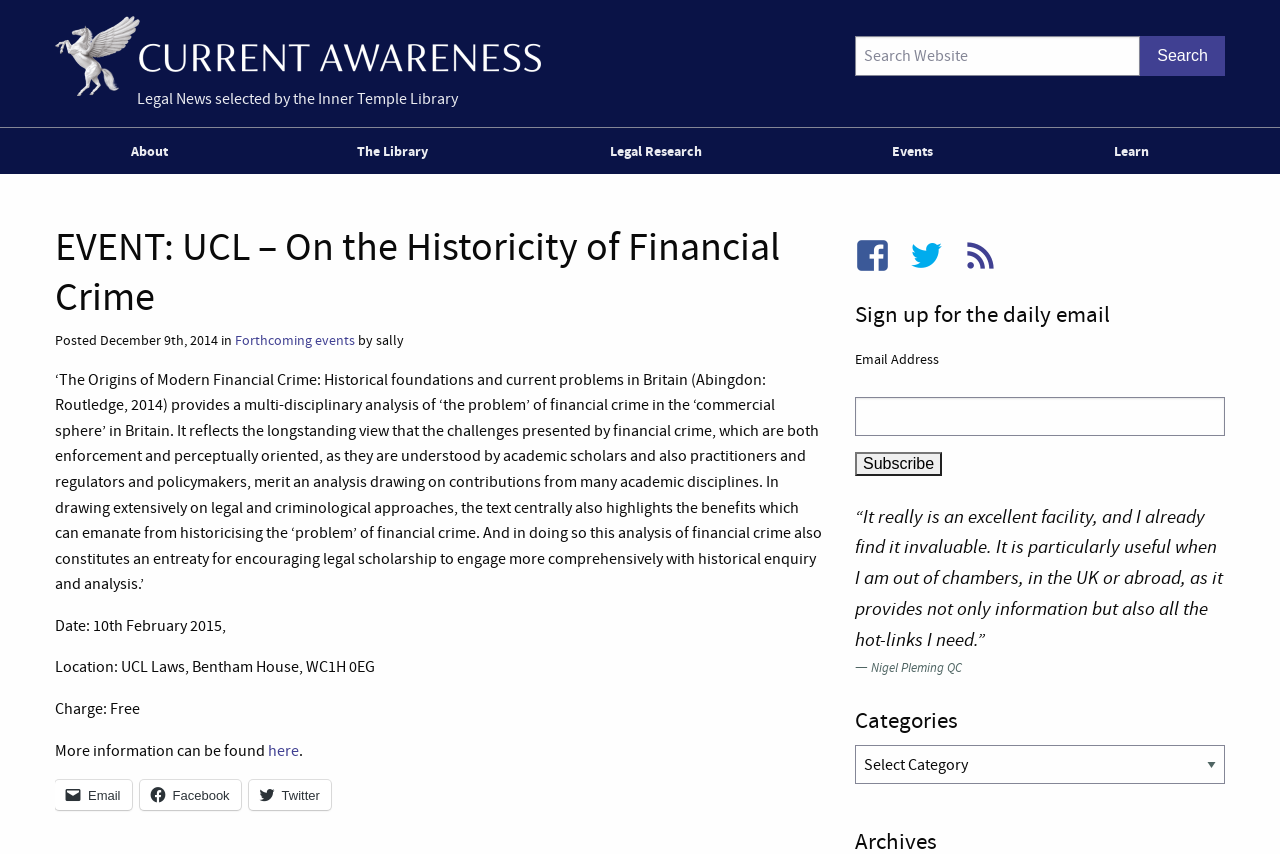Predict the bounding box coordinates of the area that should be clicked to accomplish the following instruction: "Search Website". The bounding box coordinates should consist of four float numbers between 0 and 1, i.e., [left, top, right, bottom].

[0.668, 0.042, 0.891, 0.089]